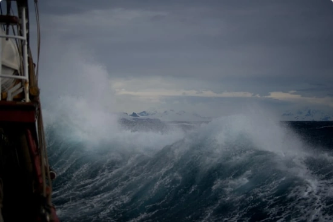What is the shape of the waves in the image?
Answer with a single word or short phrase according to what you see in the image.

Towering